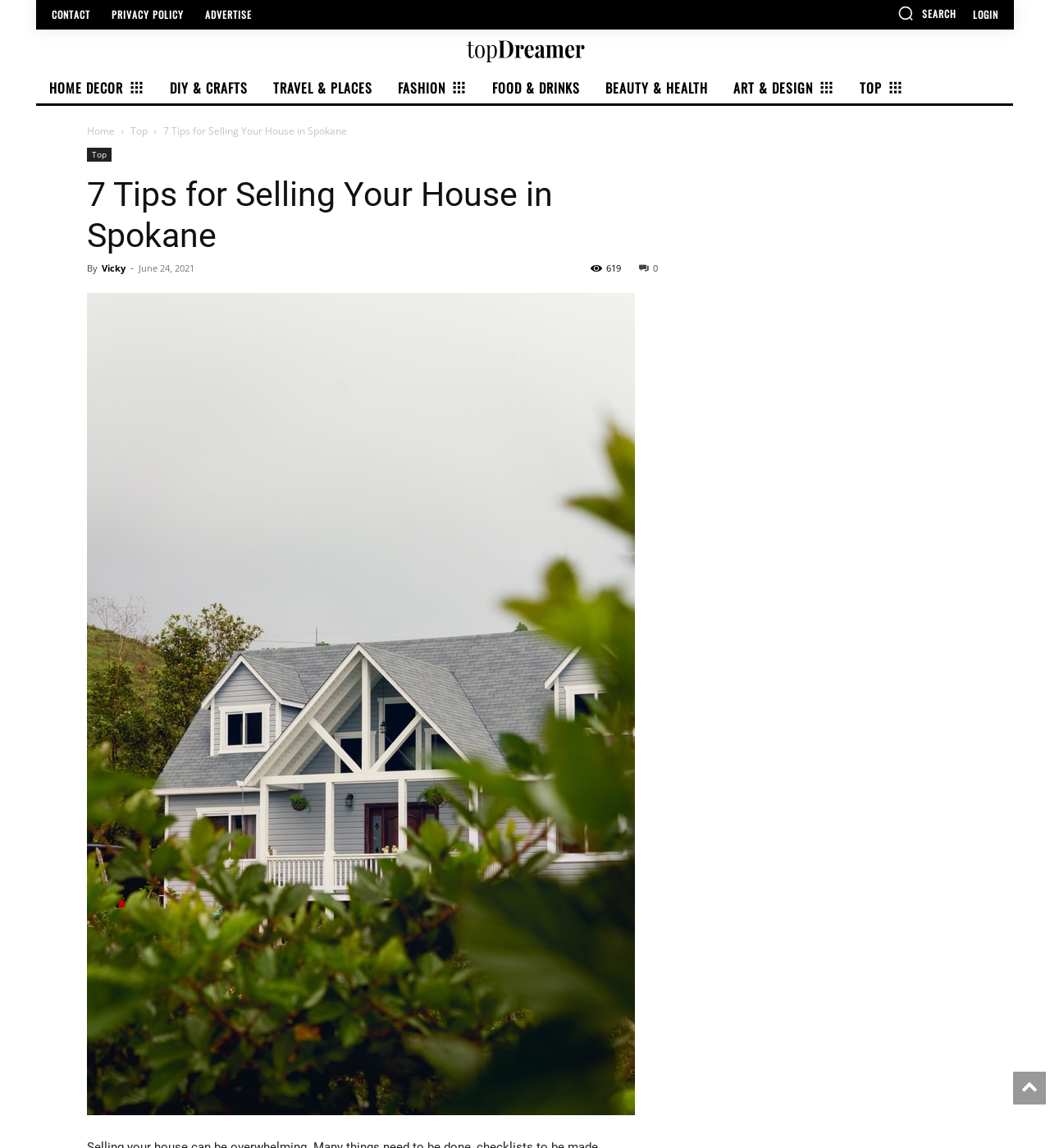Generate a comprehensive description of the webpage content.

The webpage appears to be a blog or article page focused on real estate, specifically selling a house in Spokane. At the top, there is a navigation menu with links to "CONTACT", "PRIVACY POLICY", "ADVERTISE", and a search bar with a magnifying glass icon. On the right side of the navigation menu, there are links to "LOGIN" and a logo.

Below the navigation menu, there is a horizontal menu with links to various categories, including "HOME DECOR", "DIY & CRAFTS", "TRAVEL & PLACES", "FASHION", "FOOD & DRINKS", "BEAUTY & HEALTH", "ART & DESIGN", and "TOP". Each category has a small icon next to it.

The main content of the page is an article titled "7 Tips for Selling Your House in Spokane", written by Vicky and published on June 24, 2021. The article has a brief introduction, followed by a list of tips, which are not explicitly mentioned in the accessibility tree. Below the article title, there is a section with the author's name, publication date, and a share button.

On the right side of the page, there is a complementary section that takes up about half of the page's width. The content of this section is not explicitly mentioned in the accessibility tree.

Overall, the webpage has a clean and organized layout, with clear headings and concise text. The use of icons and images adds visual appeal to the page.